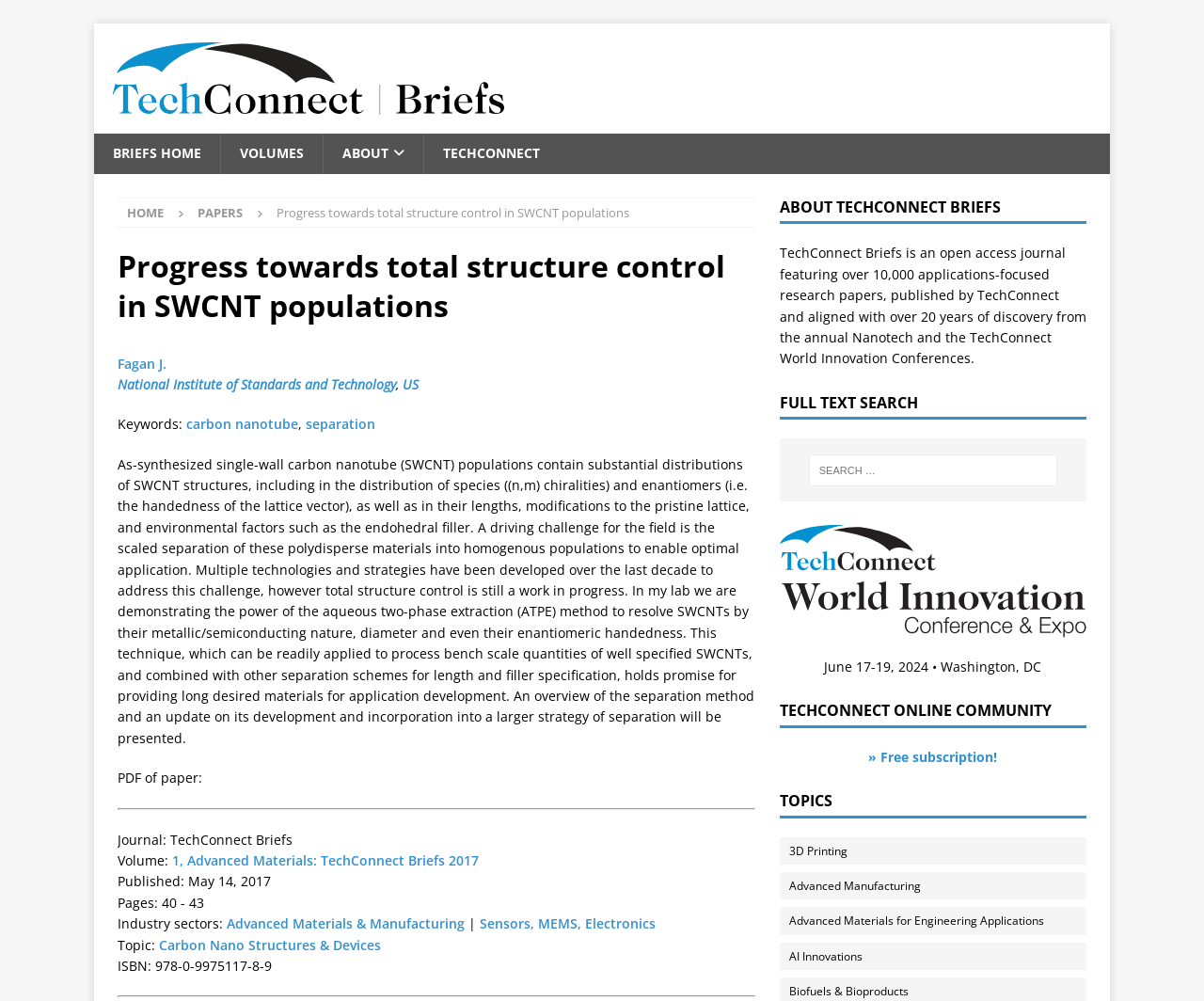Consider the image and give a detailed and elaborate answer to the question: 
What is the topic of the paper?

I found the topic of the paper by looking at the link element with the text 'Carbon Nano Structures & Devices' which is located below the 'Topic:' label and is likely to be the topic of the paper.